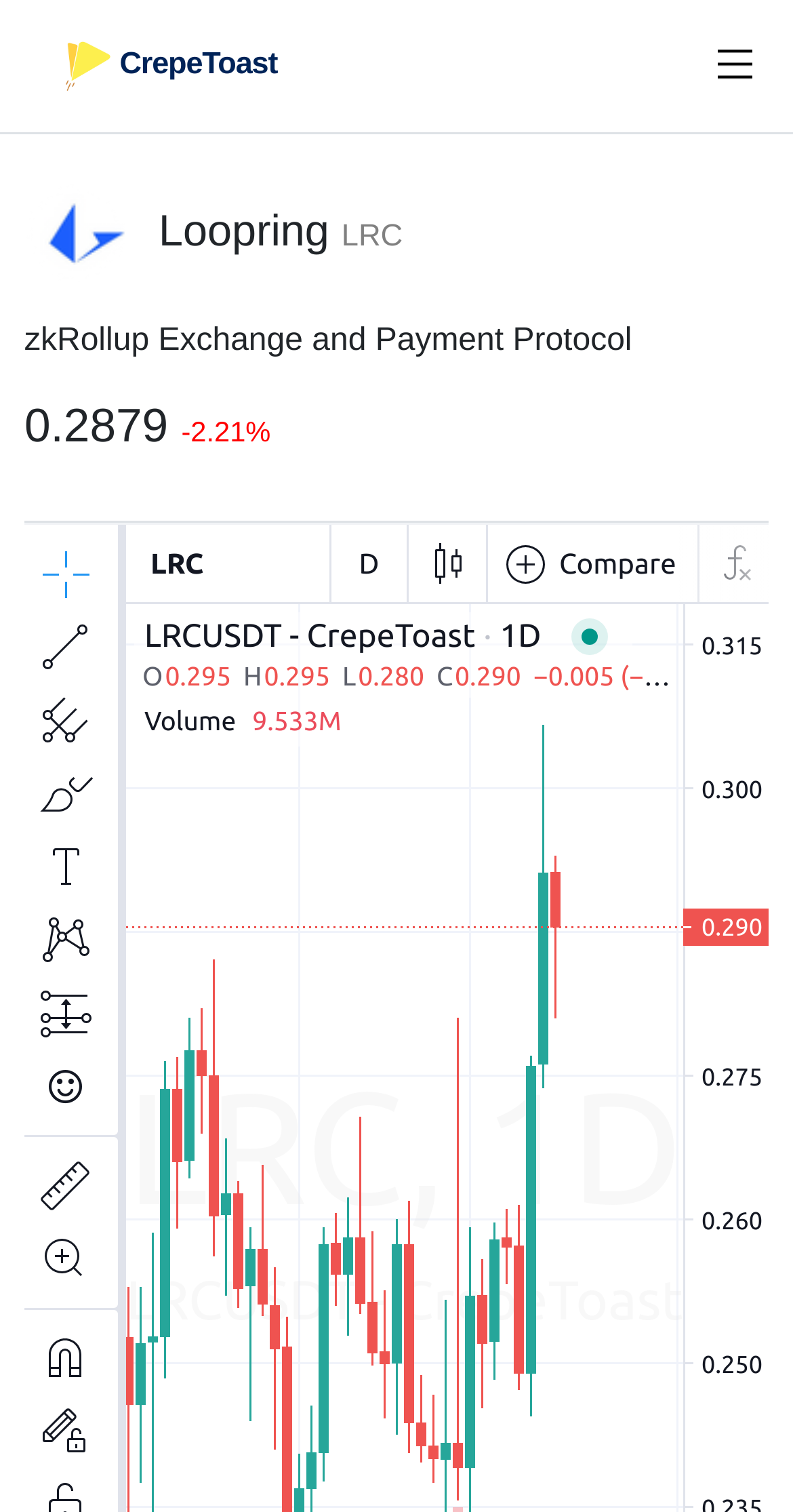Please answer the following question using a single word or phrase: 
Is the menu button expanded?

No